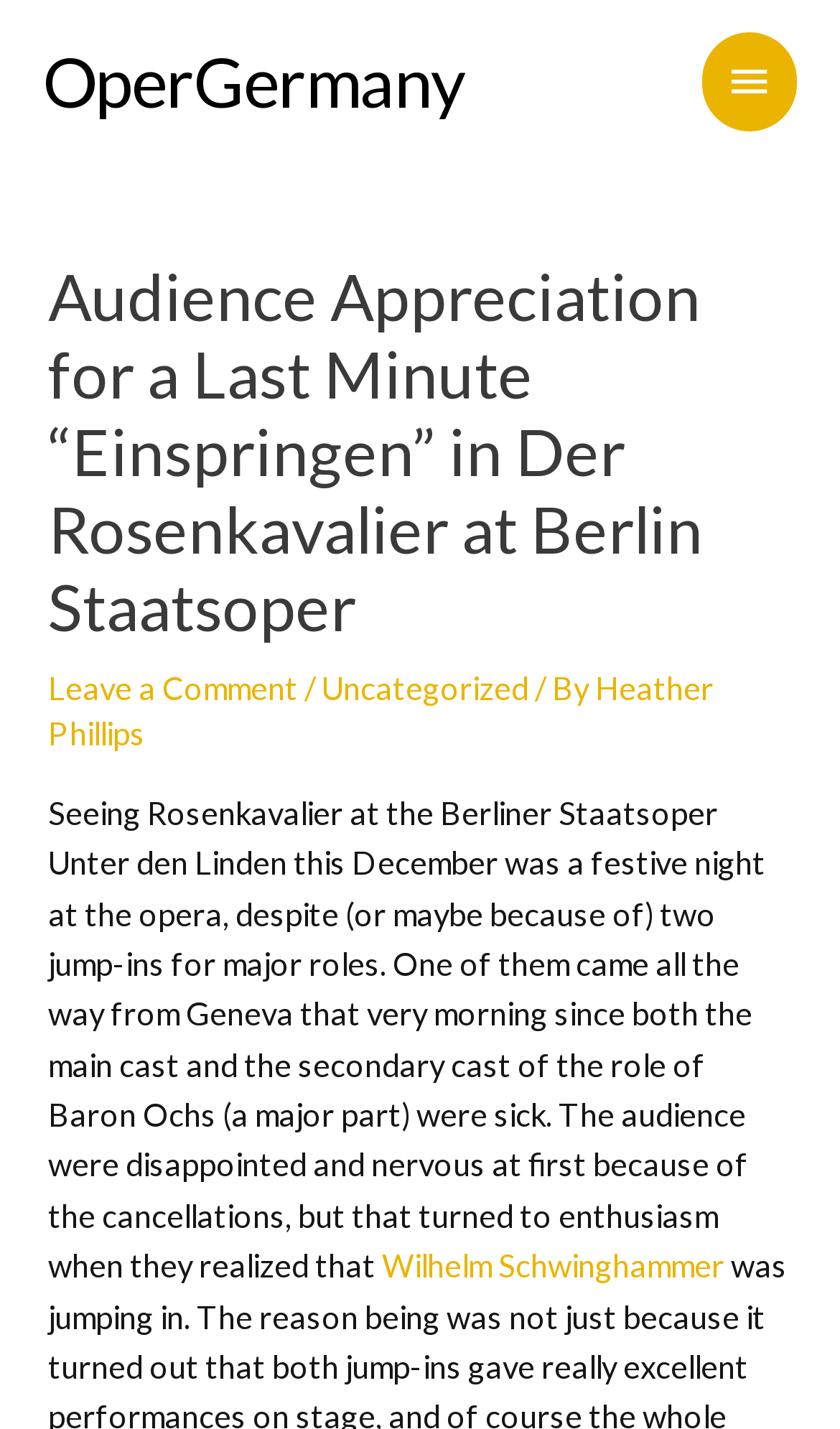Locate the bounding box of the UI element described in the following text: "Leave a Comment".

[0.058, 0.469, 0.355, 0.495]